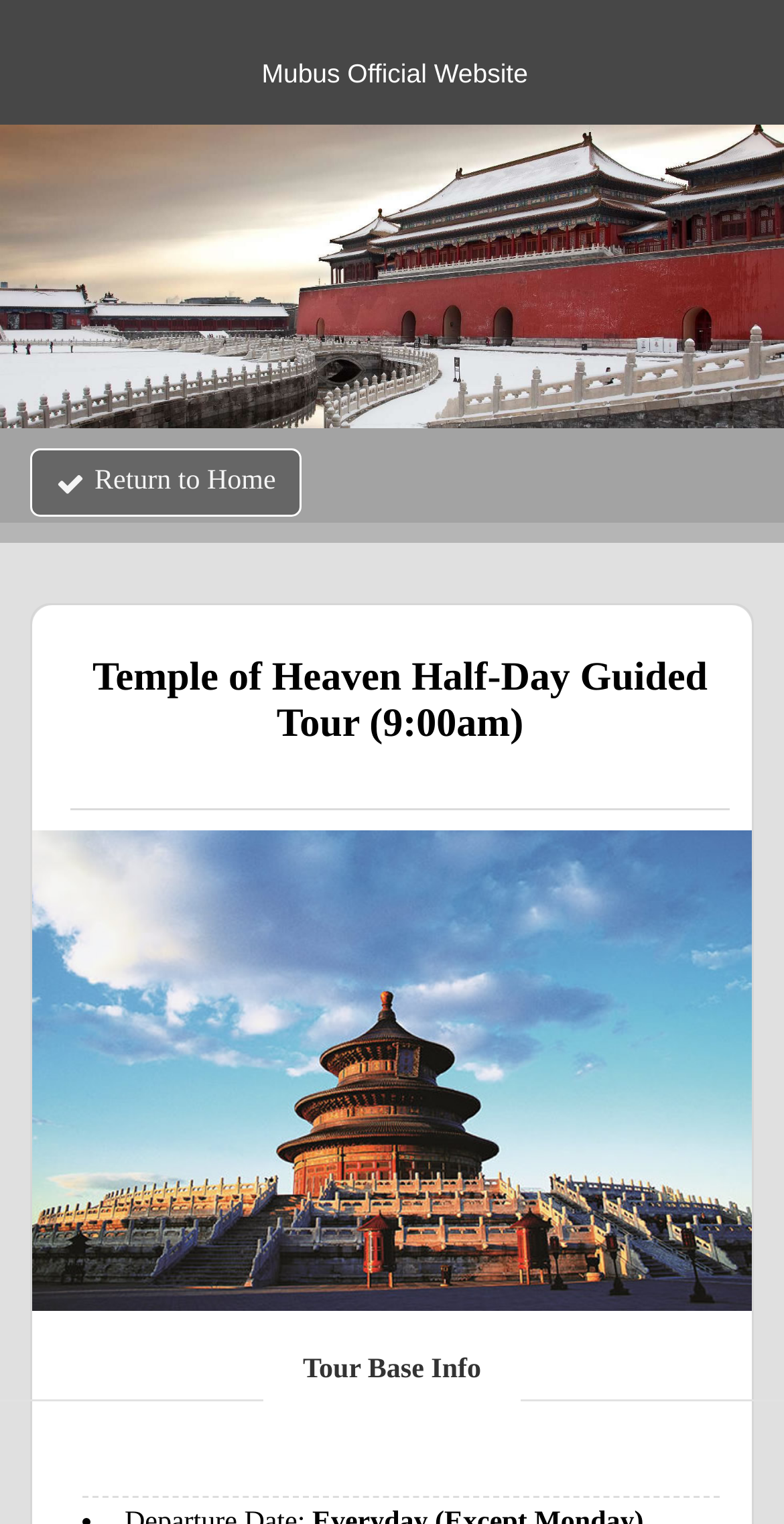Find the coordinates for the bounding box of the element with this description: "Home".

[0.077, 0.094, 0.923, 0.148]